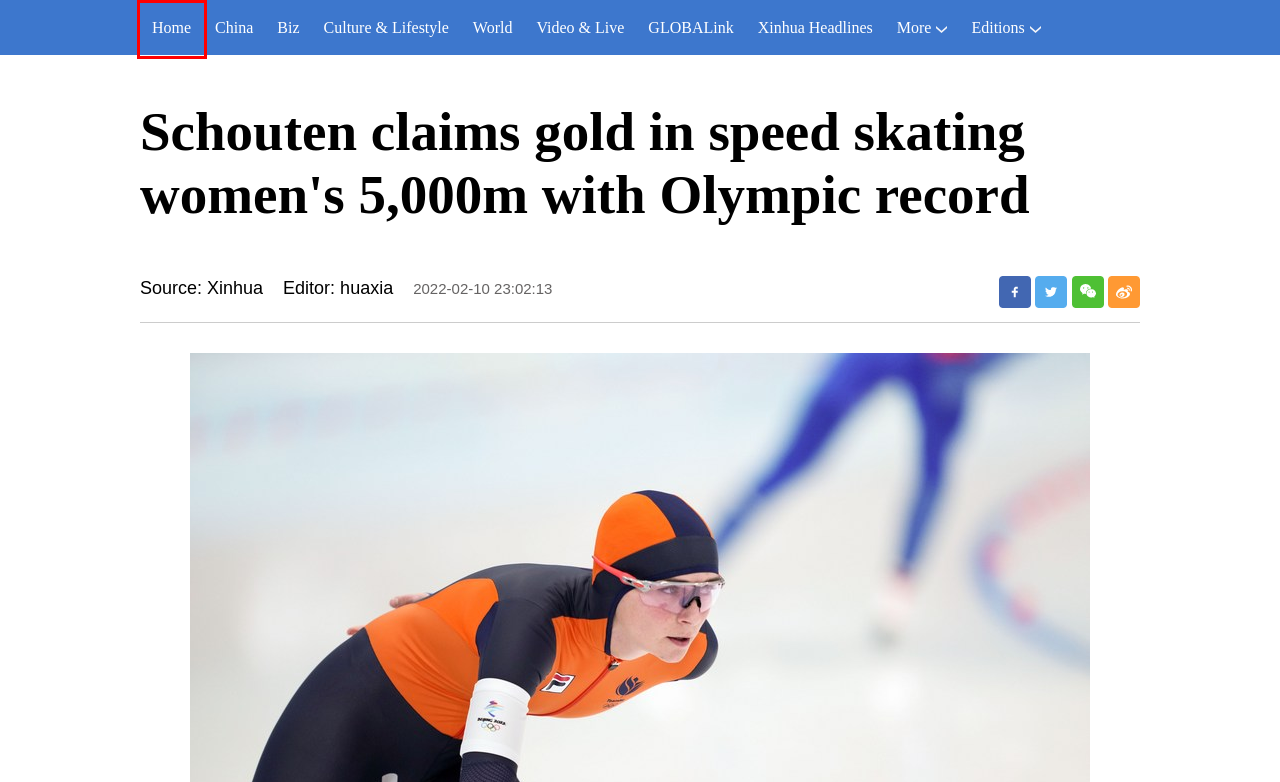Analyze the given webpage screenshot and identify the UI element within the red bounding box. Select the webpage description that best matches what you expect the new webpage to look like after clicking the element. Here are the candidates:
A. Video | English.news.cn
B. China-Biz | English.news.cn
C. GLOBAlink
D. China | English.news.cn
E. World | English.news.cn
F. Xinhua – China, World, Business, Sports, Photos and Video | English.news.cn
G. Culture & Lifestyle | English.news.cn
H. 分享到微博-微博-随时随地分享身边的新鲜事儿

F